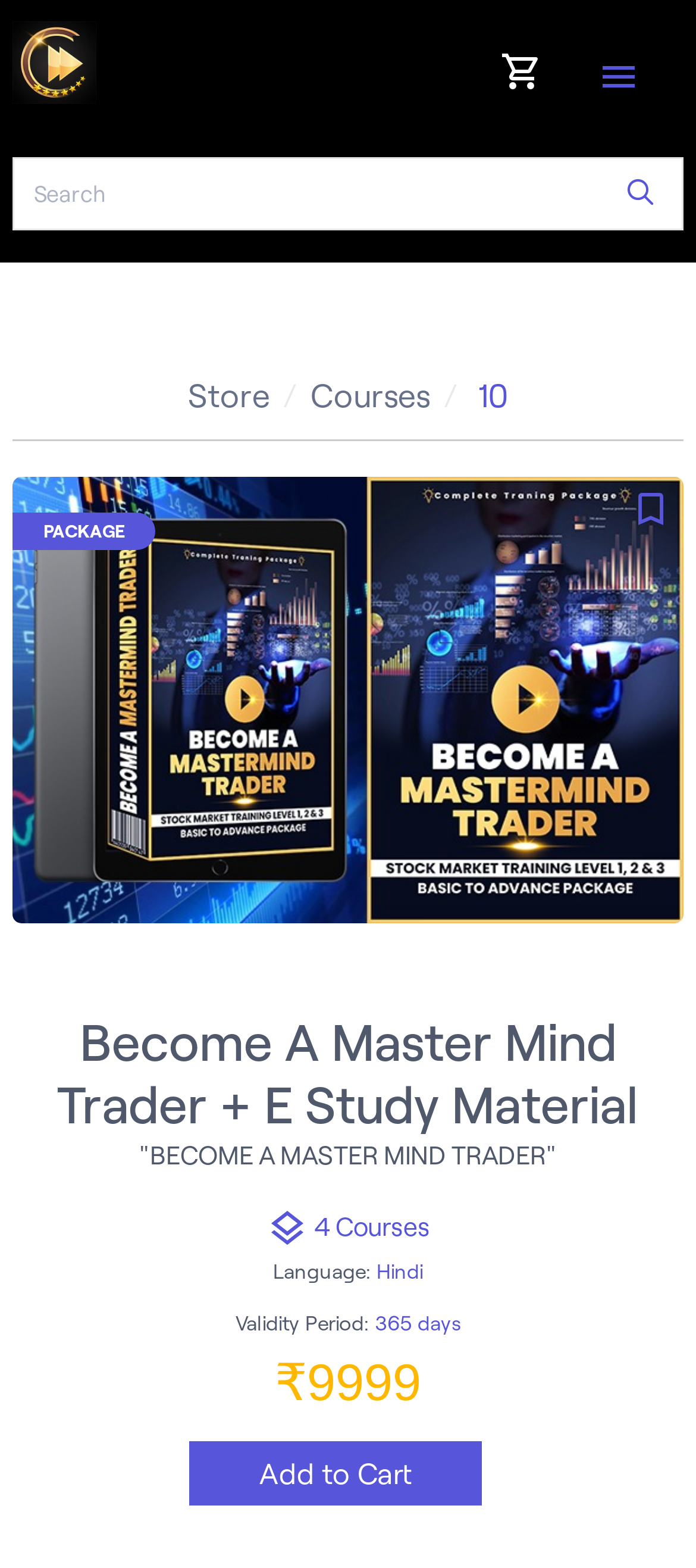Locate the bounding box coordinates of the UI element described by: "Courses". The bounding box coordinates should consist of four float numbers between 0 and 1, i.e., [left, top, right, bottom].

[0.446, 0.241, 0.618, 0.264]